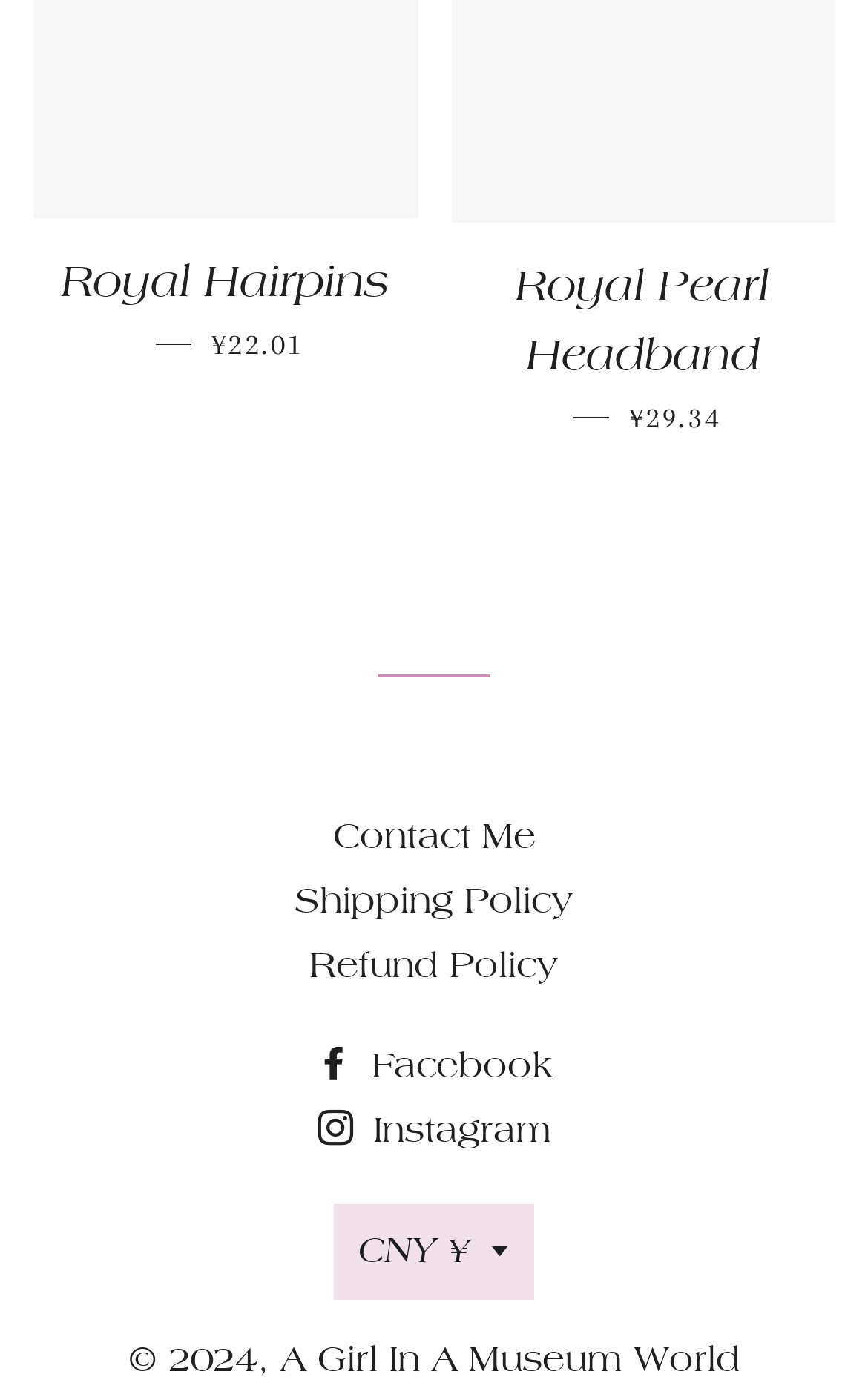Please give a succinct answer to the question in one word or phrase:
What is the name of the website owner?

A Girl In A Museum World